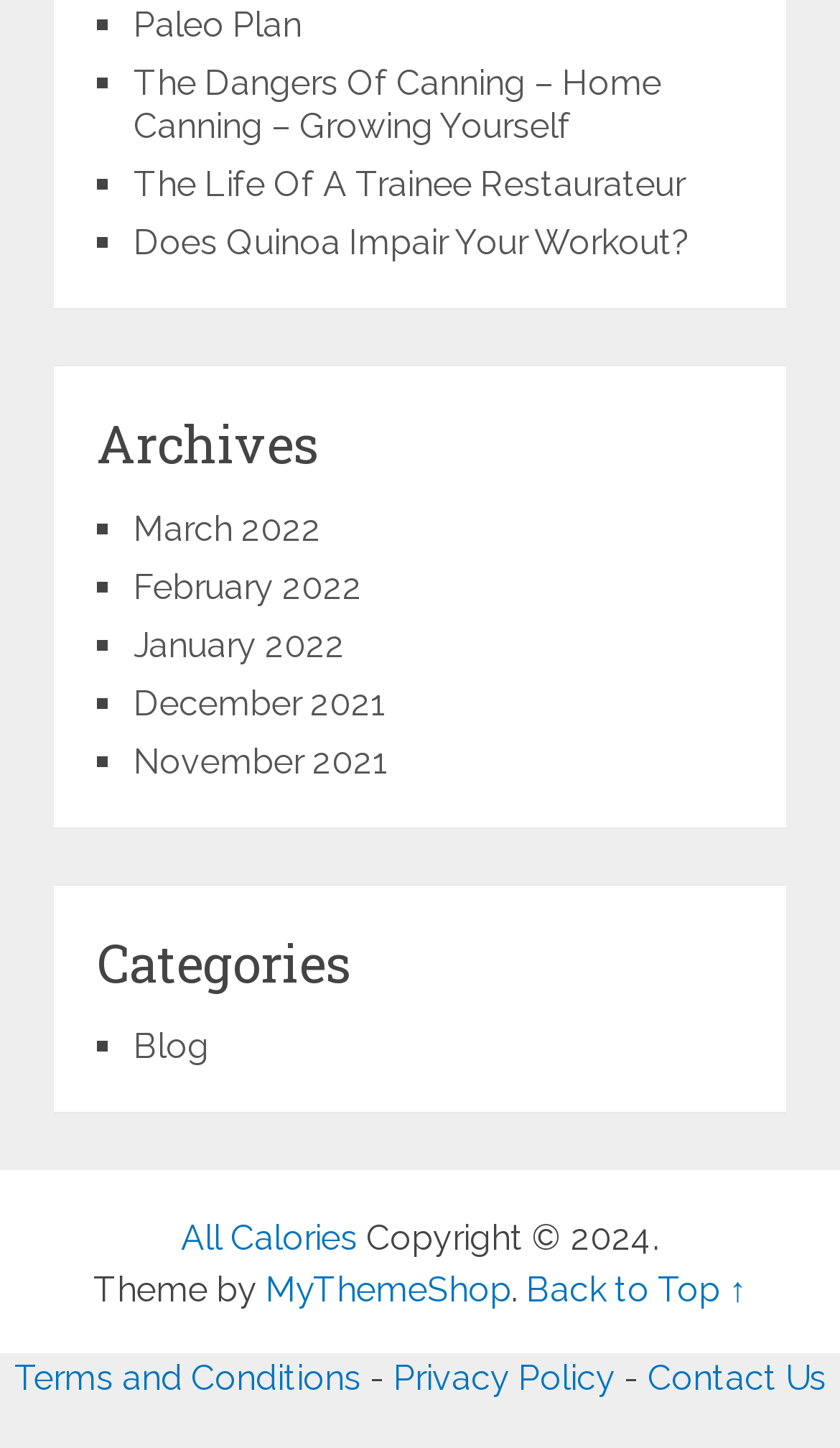Find the bounding box coordinates of the clickable region needed to perform the following instruction: "View Archives". The coordinates should be provided as four float numbers between 0 and 1, i.e., [left, top, right, bottom].

[0.115, 0.283, 0.885, 0.333]